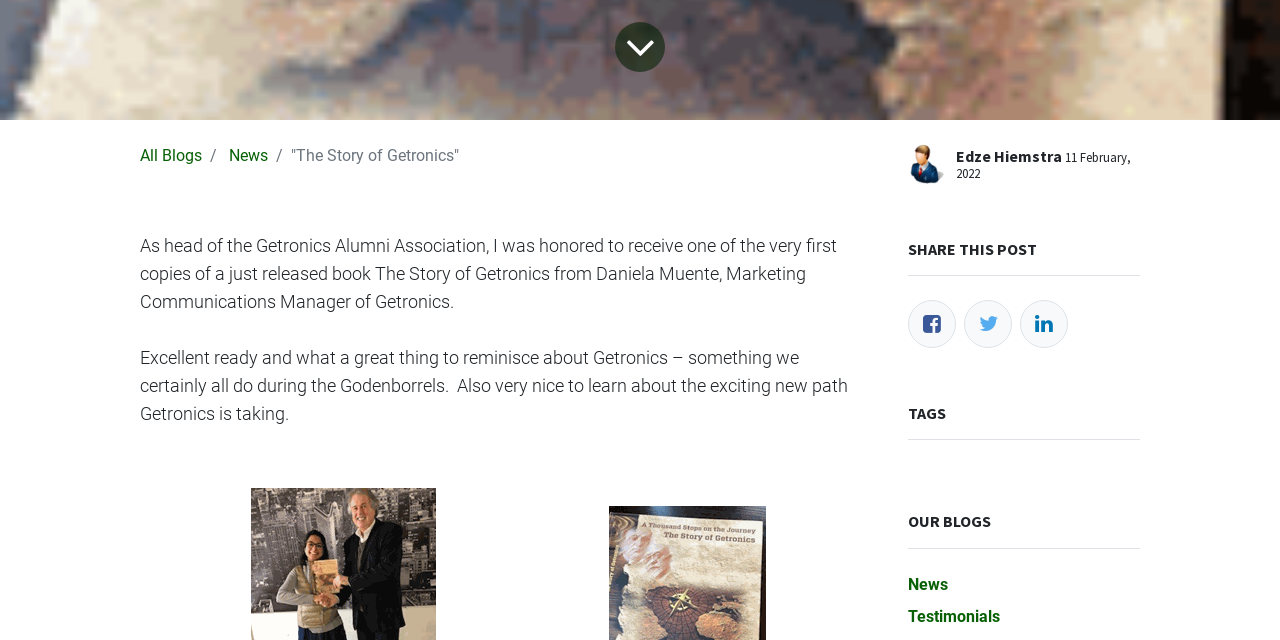Provide the bounding box coordinates of the UI element this sentence describes: "aria-label="Facebook" title="Share on Facebook"".

[0.709, 0.469, 0.747, 0.544]